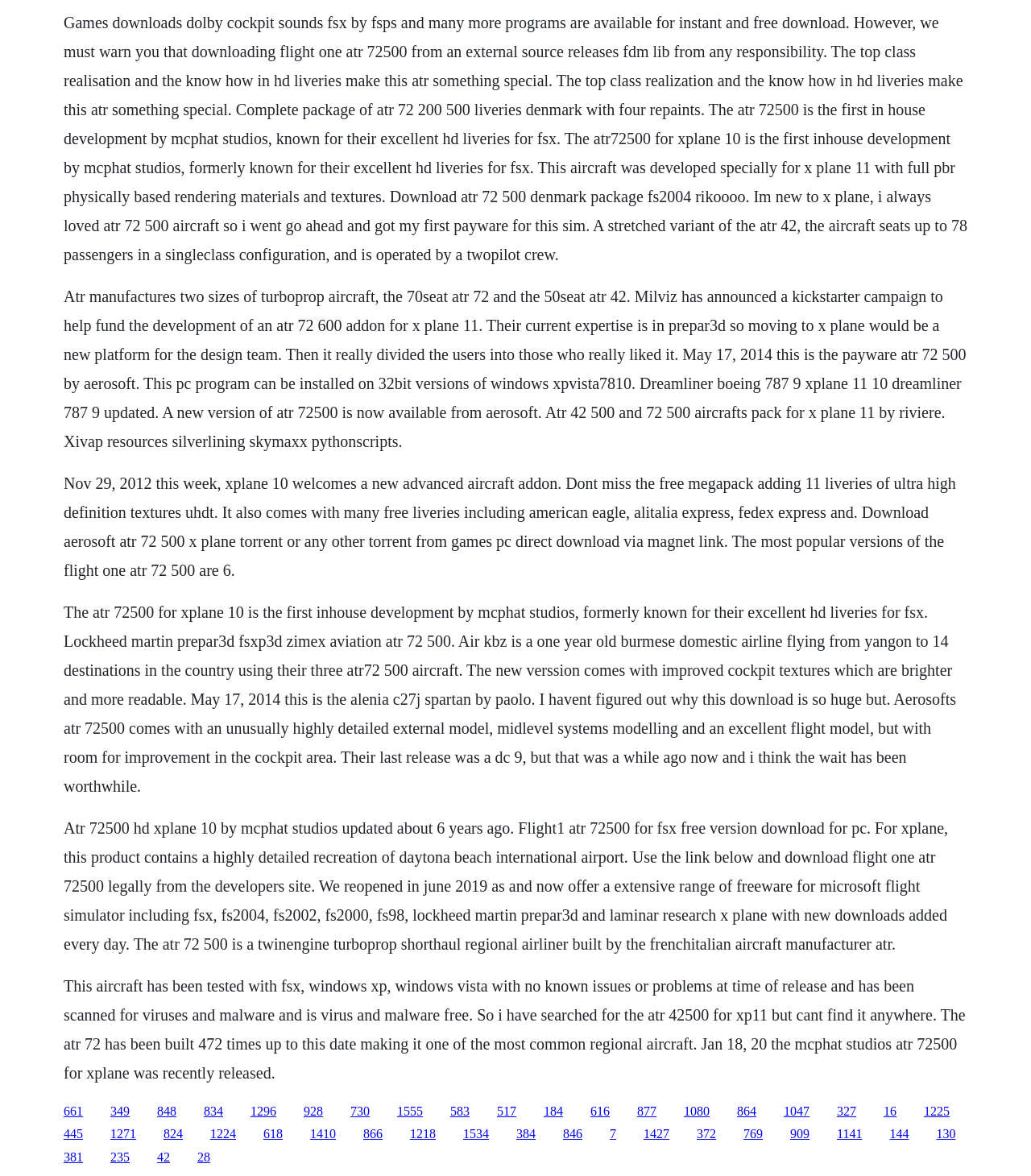How many passengers can ATR 72 seat?
Refer to the image and give a detailed answer to the question.

According to the text, the ATR 72 can seat up to 78 passengers in a single-class configuration.